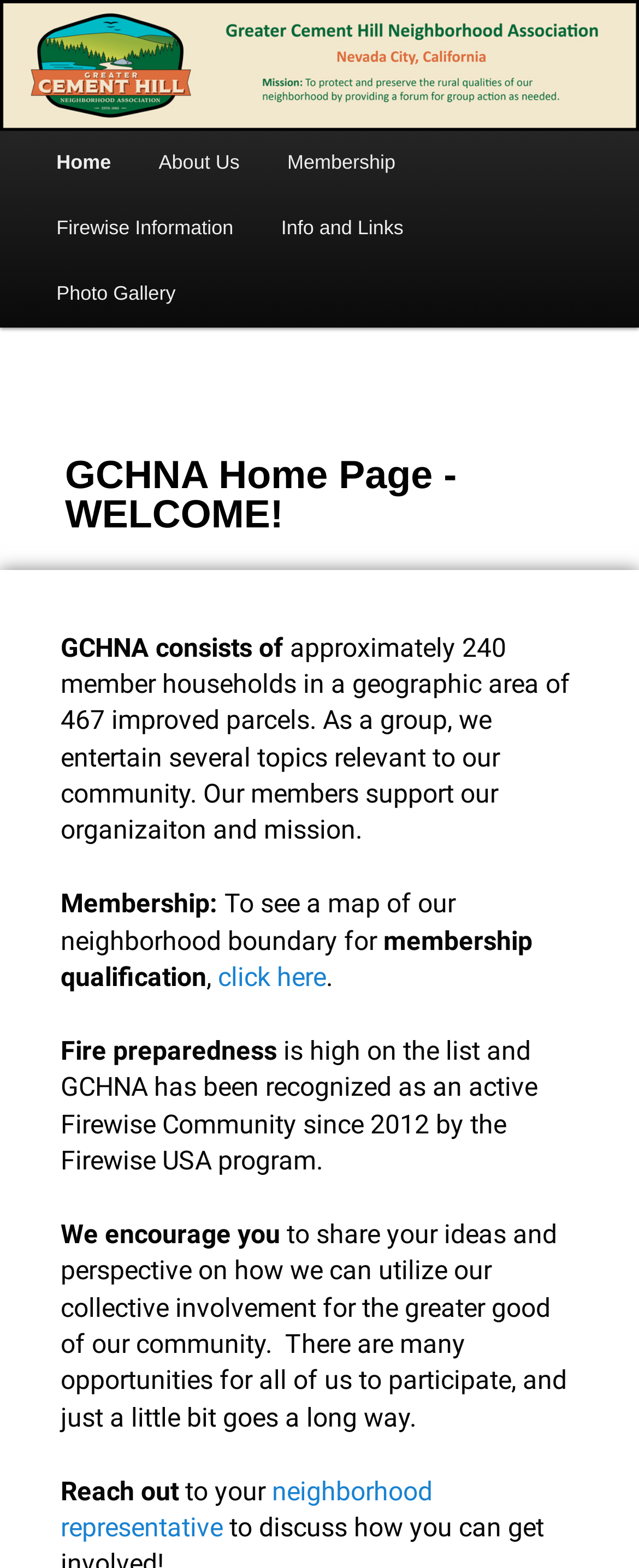What is the purpose of the link 'click here'?
Based on the screenshot, provide a one-word or short-phrase response.

to see a map of the neighborhood boundary